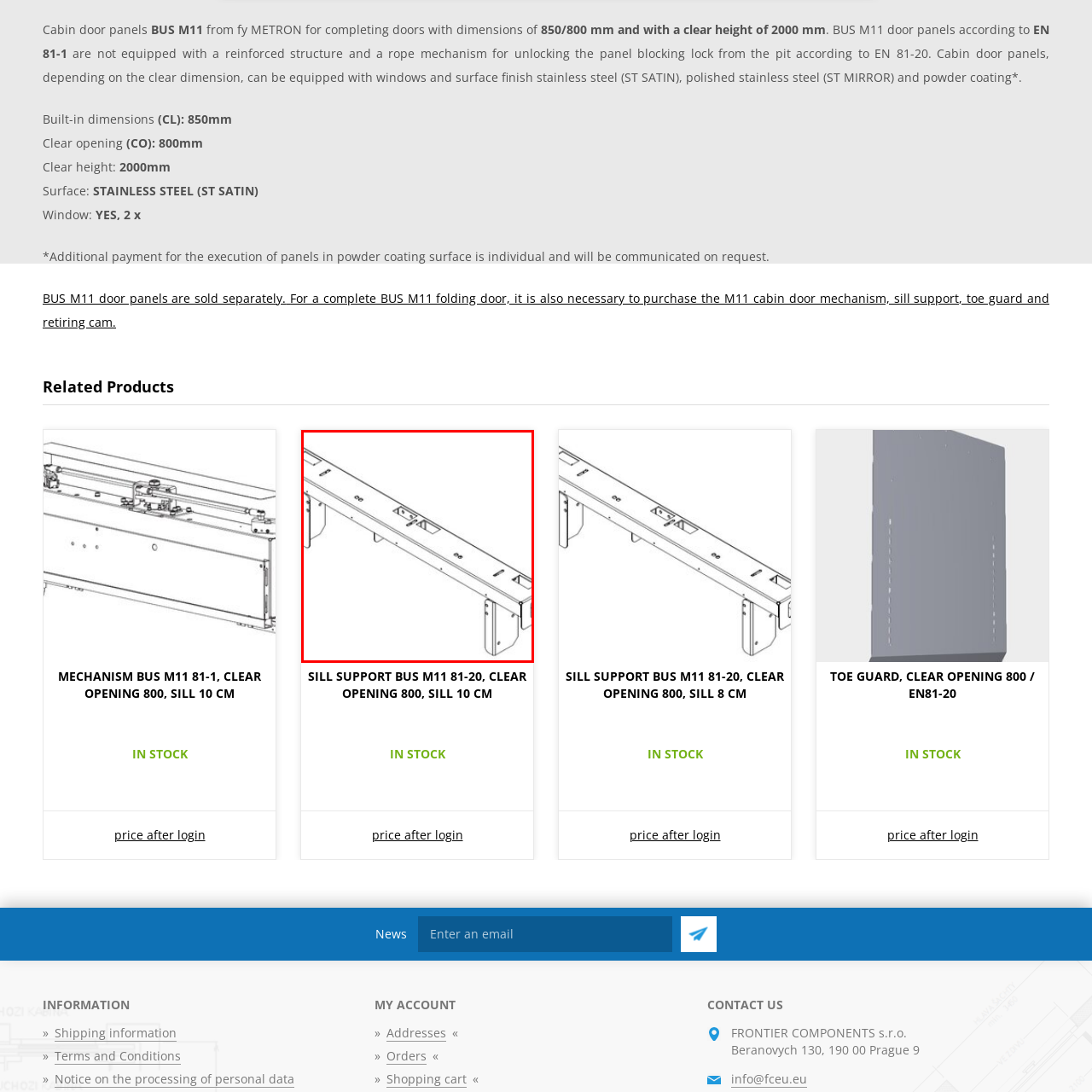What is the purpose of the cutouts and mounting points in the mechanism?
Please closely examine the image within the red bounding box and provide a detailed answer based on the visual information.

The caption suggests that the cutouts and mounting points in the mechanism are likely intended for securing the mechanism within the overall frame, ensuring proper functionality and safety according to EN standards.